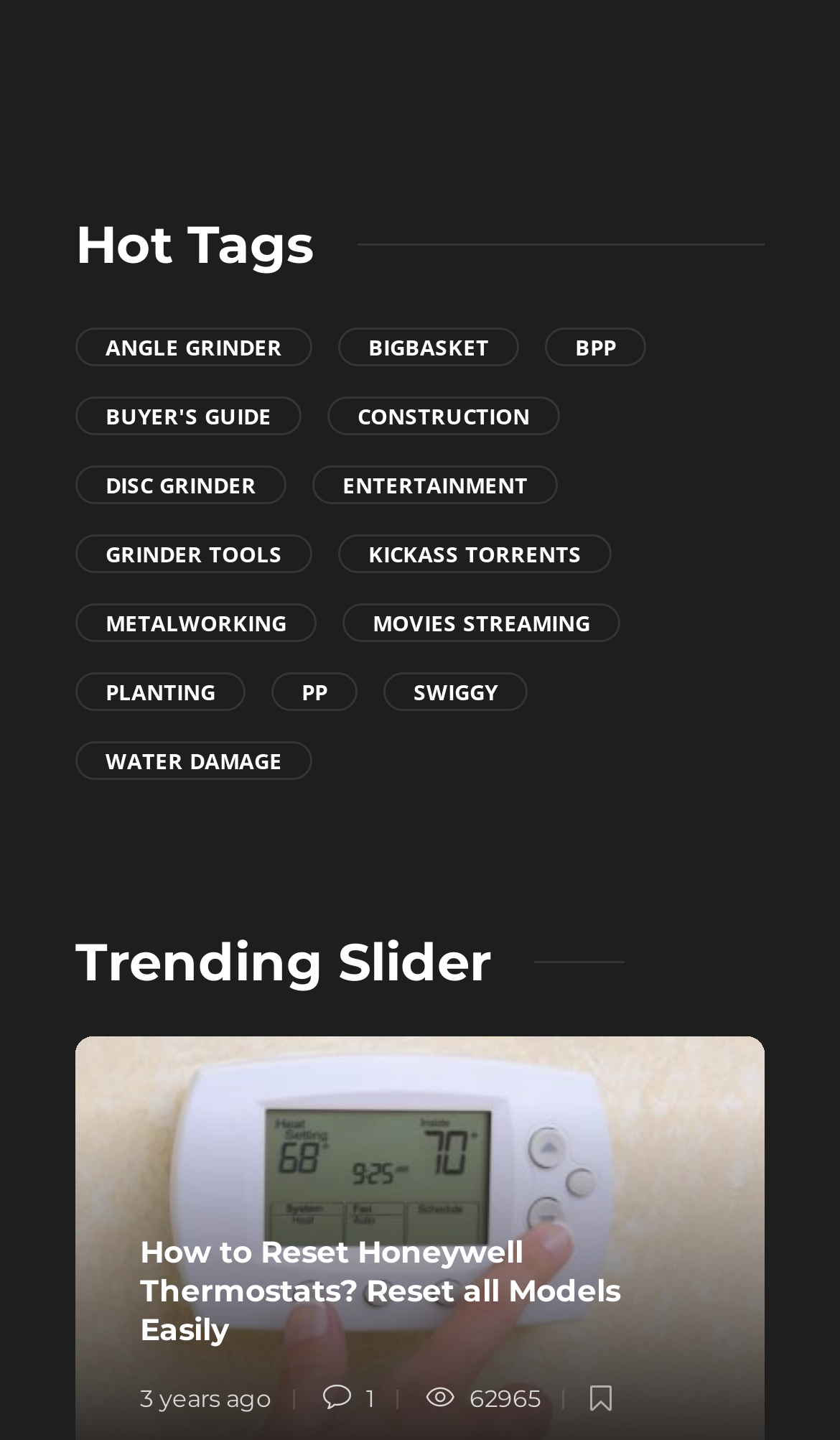Please answer the following question as detailed as possible based on the image: 
What is the title of the trending slider?

I looked at the heading under the 'Trending Slider' section, and it says 'How to Reset Honeywell Thermostats? Reset all Models Easily'.